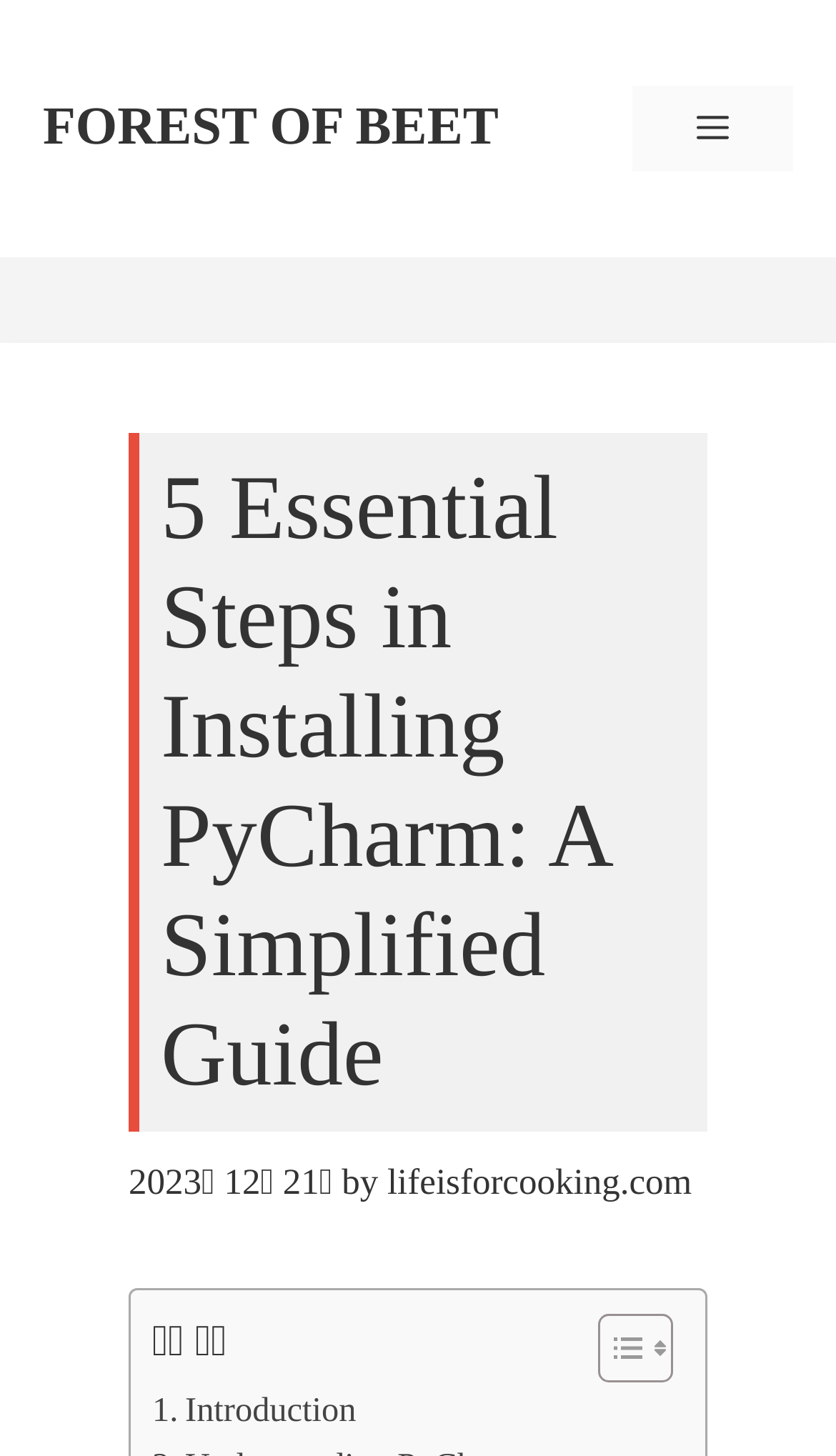Identify and provide the title of the webpage.

5 Essential Steps in Installing PyCharm: A Simplified Guide